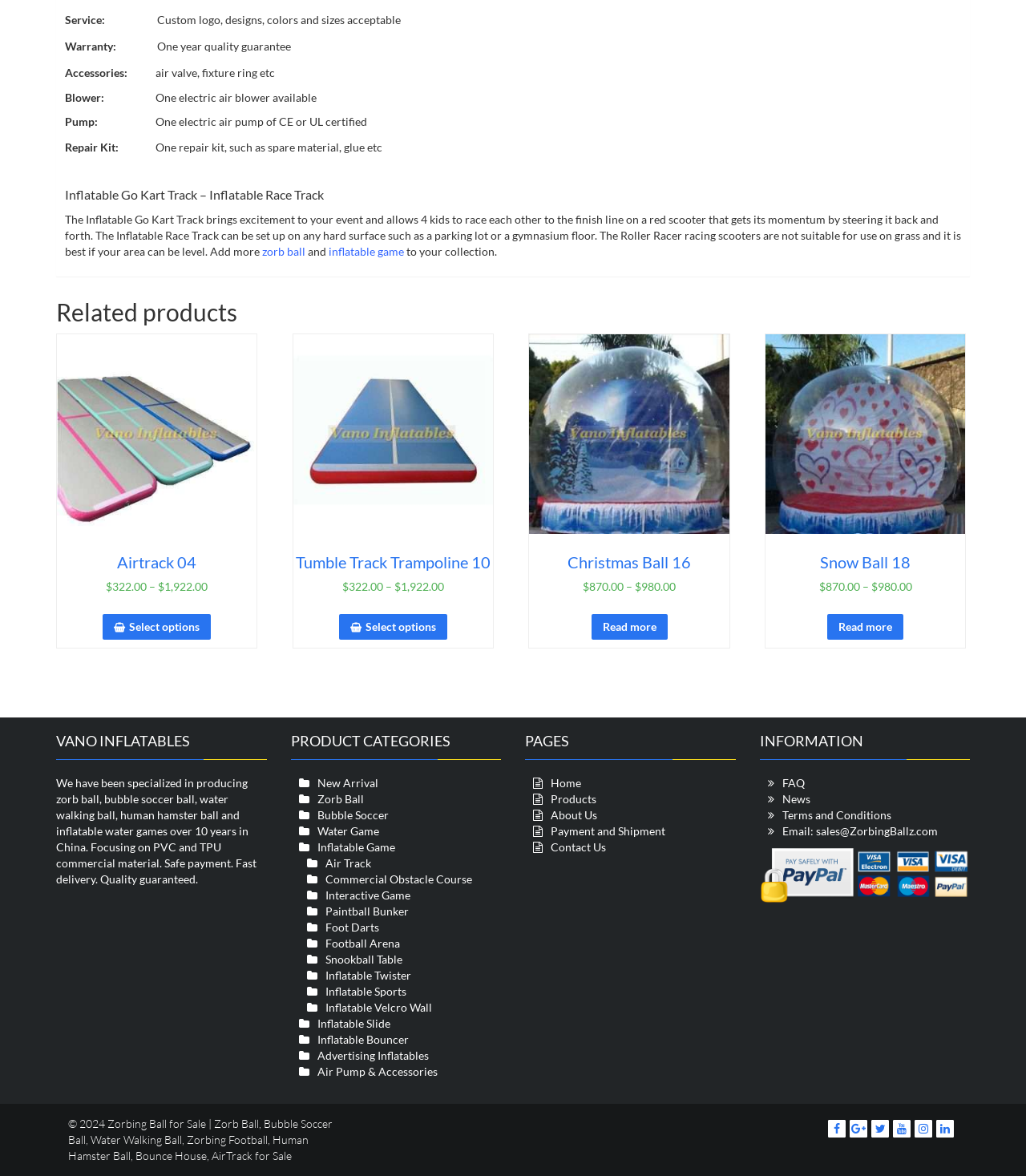Could you specify the bounding box coordinates for the clickable section to complete the following instruction: "Read more about 'Christmas Ball 16'"?

[0.587, 0.527, 0.639, 0.539]